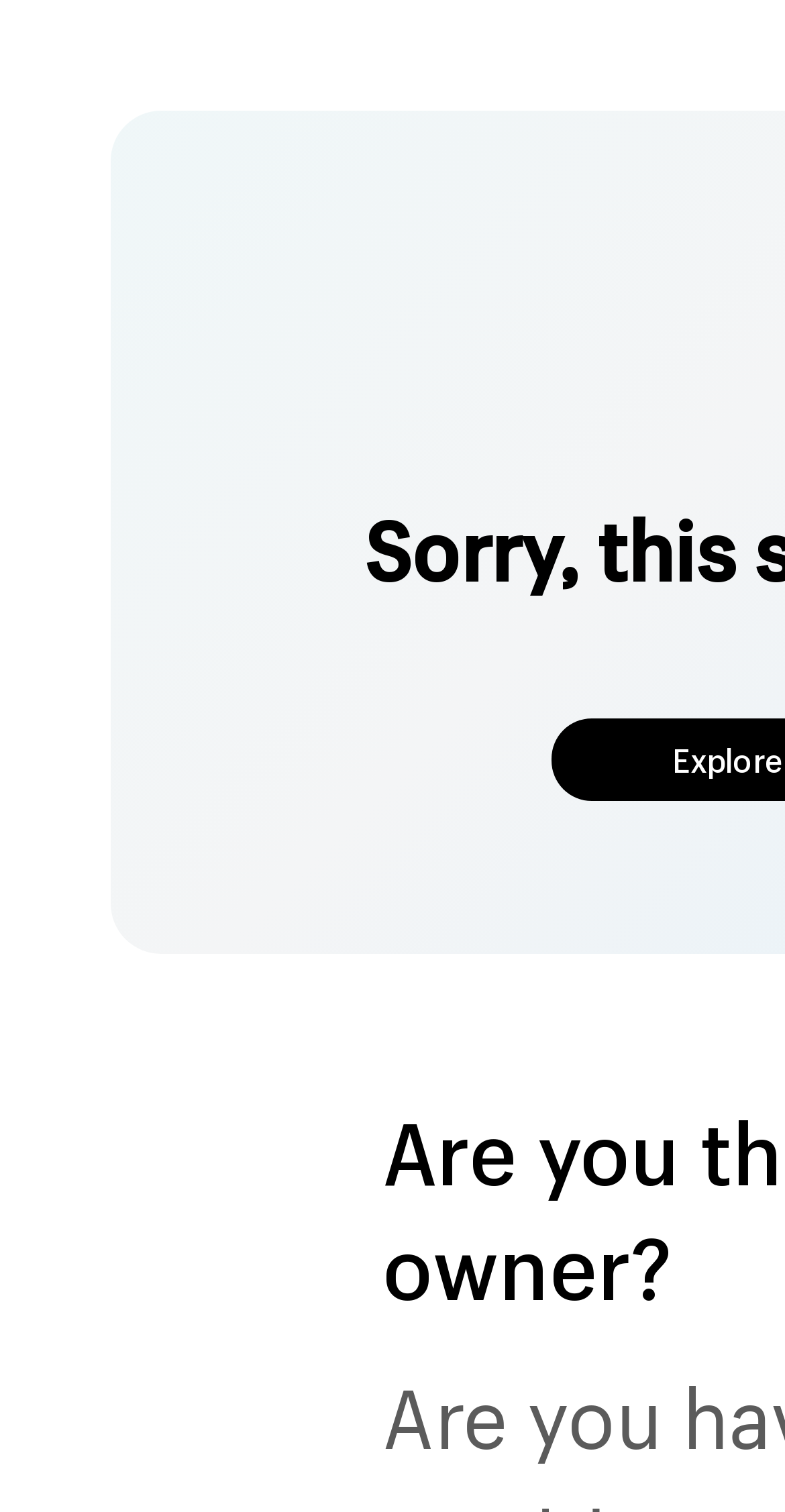Please determine and provide the text content of the webpage's heading.

Sorry, this store is currently unavailable.